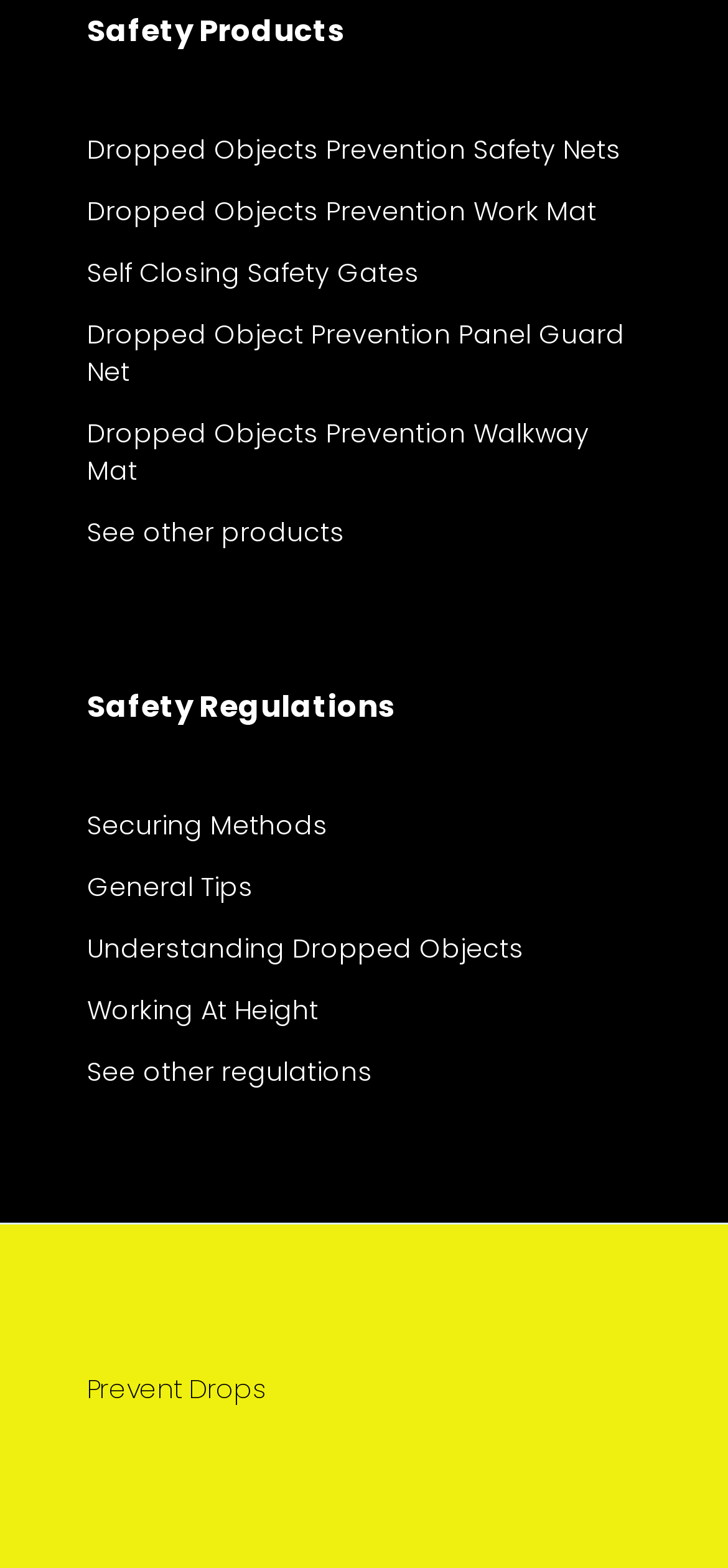Respond to the question with just a single word or phrase: 
How many types of dropped objects prevention products are listed?

6